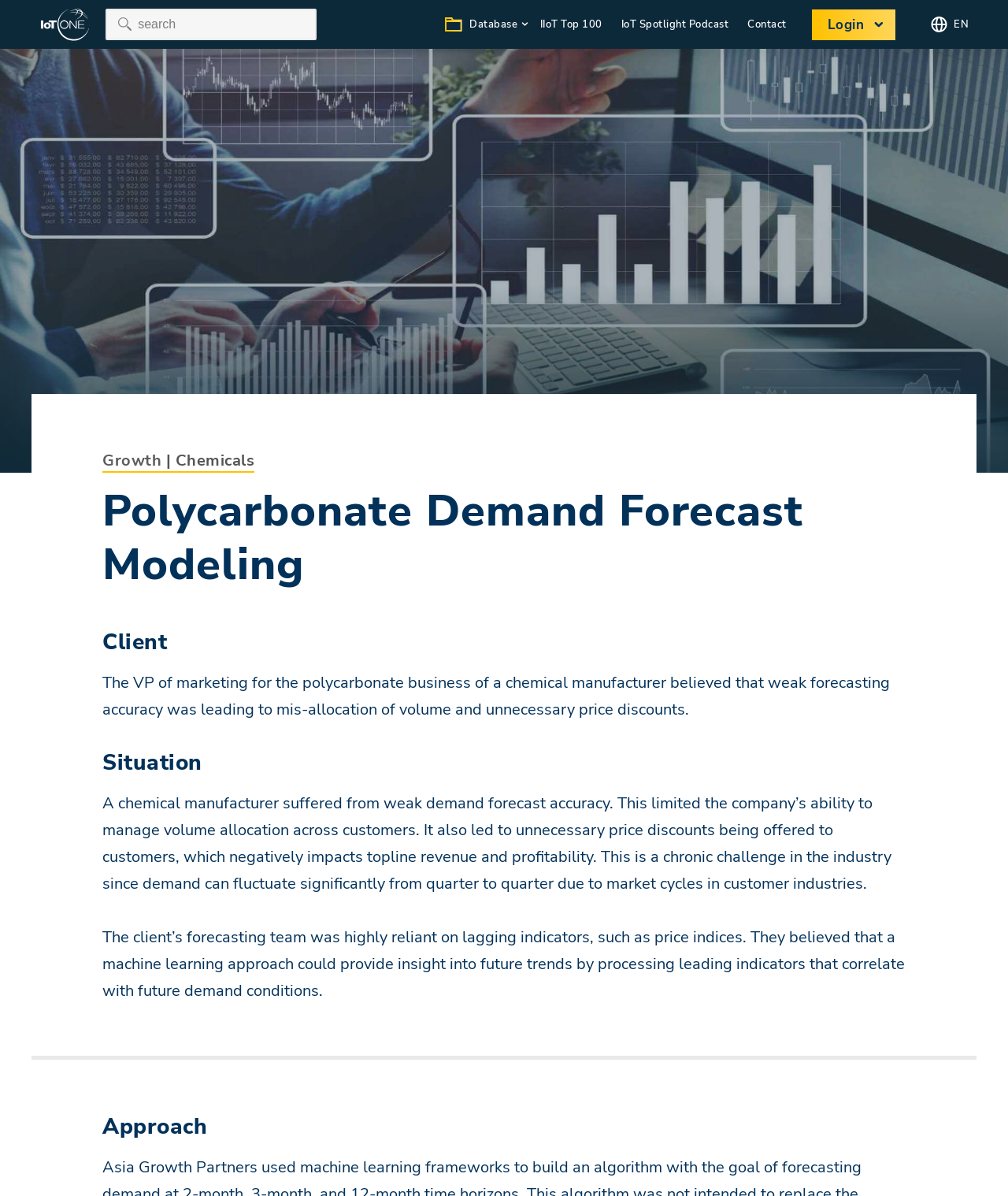What is the industry of the client?
Refer to the image and provide a thorough answer to the question.

I determined the industry of the client by reading the text 'The VP of marketing for the polycarbonate business of a chemical manufacturer...' which indicates that the client is from the chemicals industry.